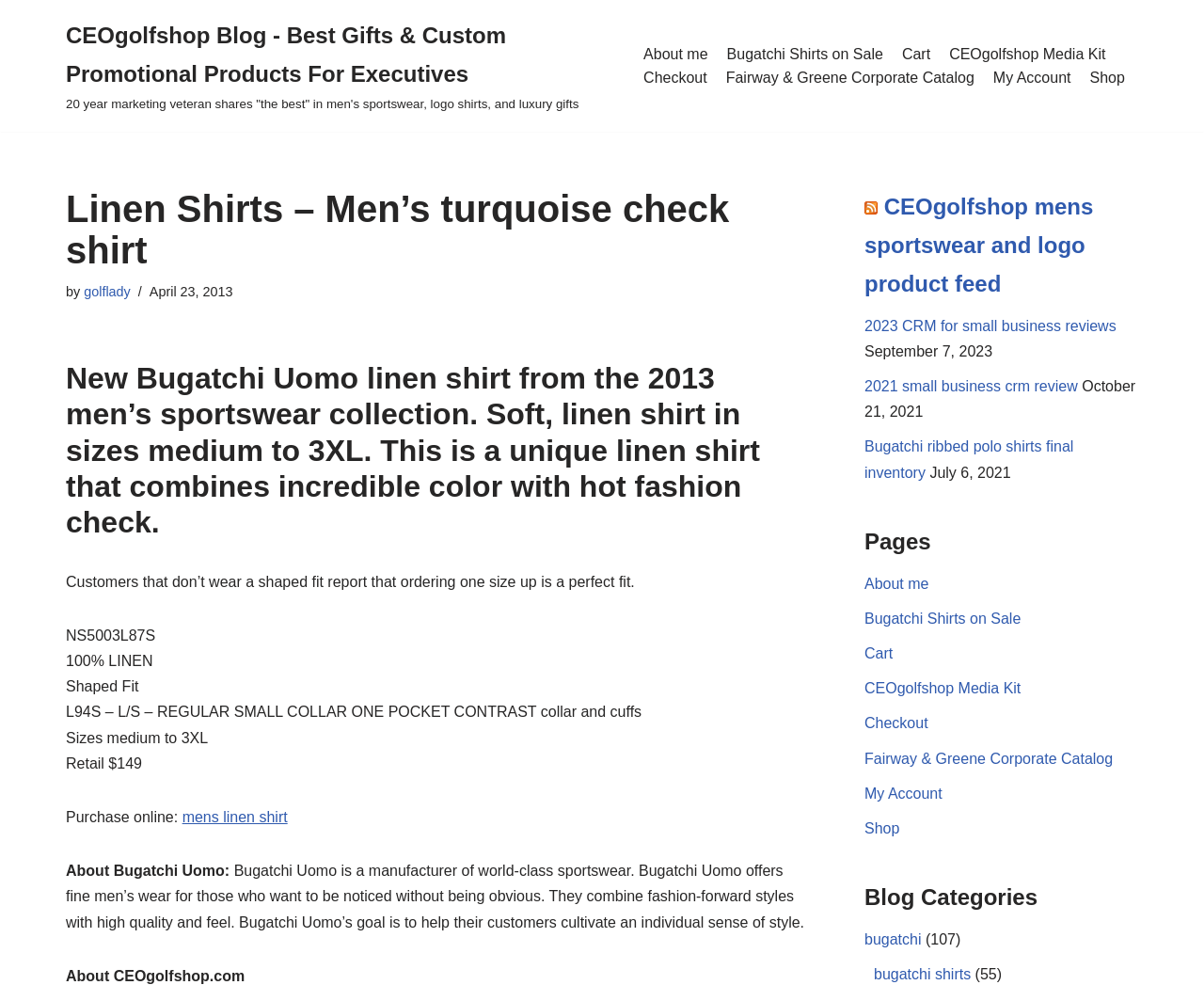Answer with a single word or phrase: 
How many sizes are available for the shirt?

Medium to 3XL